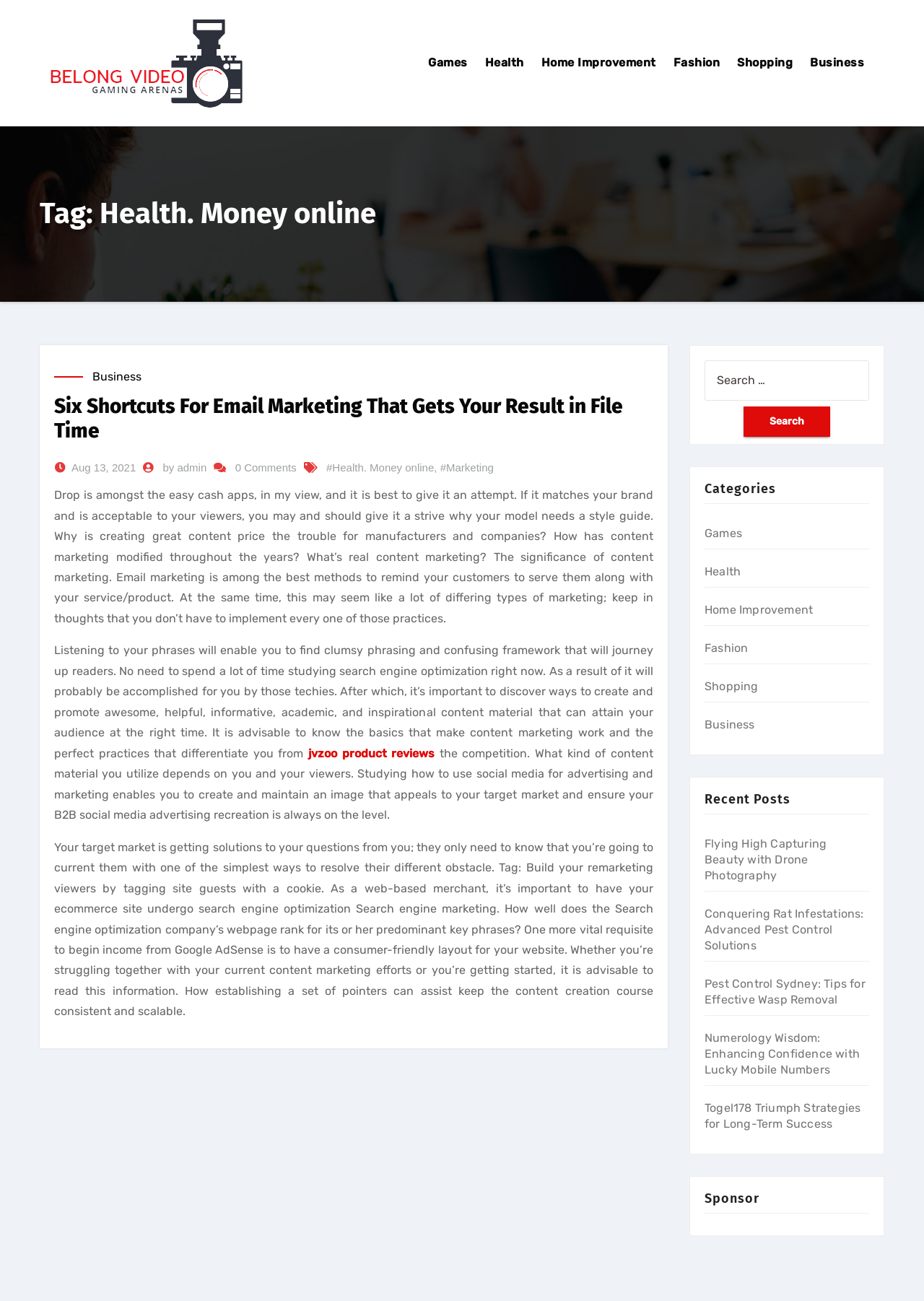Find the bounding box coordinates of the element you need to click on to perform this action: 'Load more comments'. The coordinates should be represented by four float values between 0 and 1, in the format [left, top, right, bottom].

None